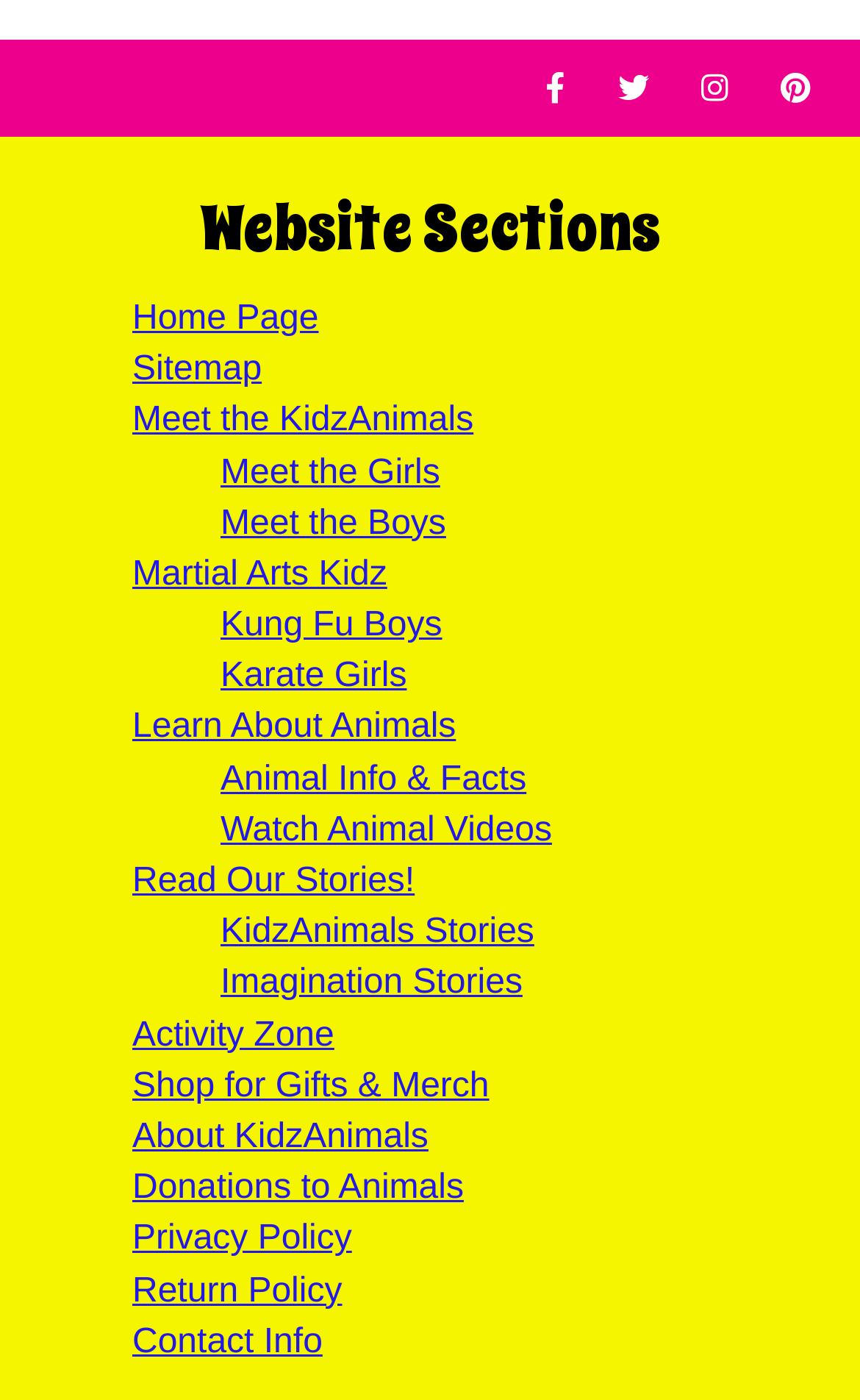How many social media links are available?
We need a detailed and meticulous answer to the question.

I counted the number of social media links at the top of the webpage, which are Facebook, Twitter, Instagram, and Pinterest, and found that there are 4 social media links available.